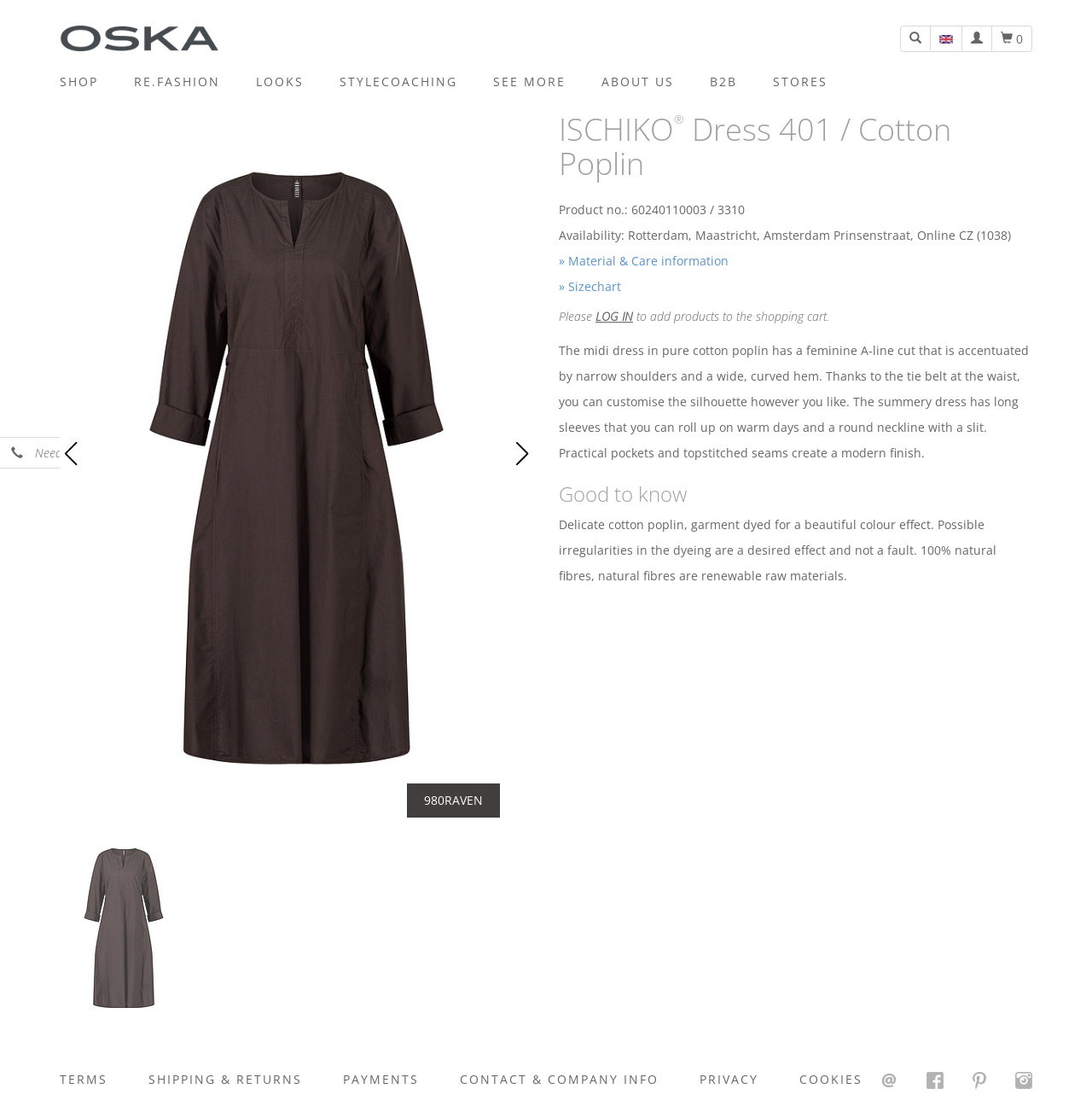Based on the element description Shipping & Returns, identify the bounding box coordinates for the UI element. The coordinates should be in the format (top-left x, top-left y, bottom-right x, bottom-right y) and within the 0 to 1 range.

[0.12, 0.954, 0.293, 0.977]